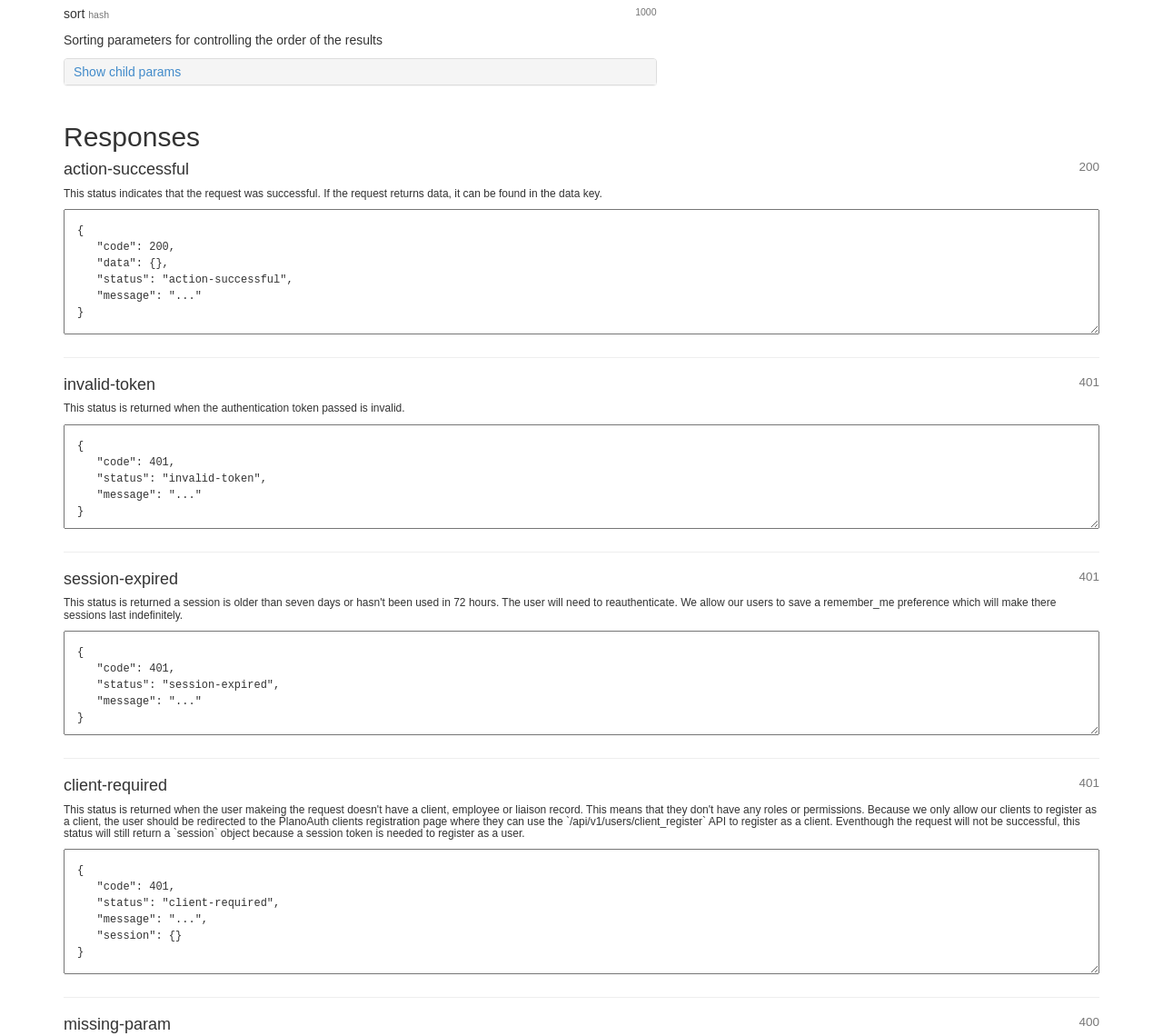Provide a short answer using a single word or phrase for the following question: 
What is the purpose of the 'Sorting parameters'?

Controlling the order of results